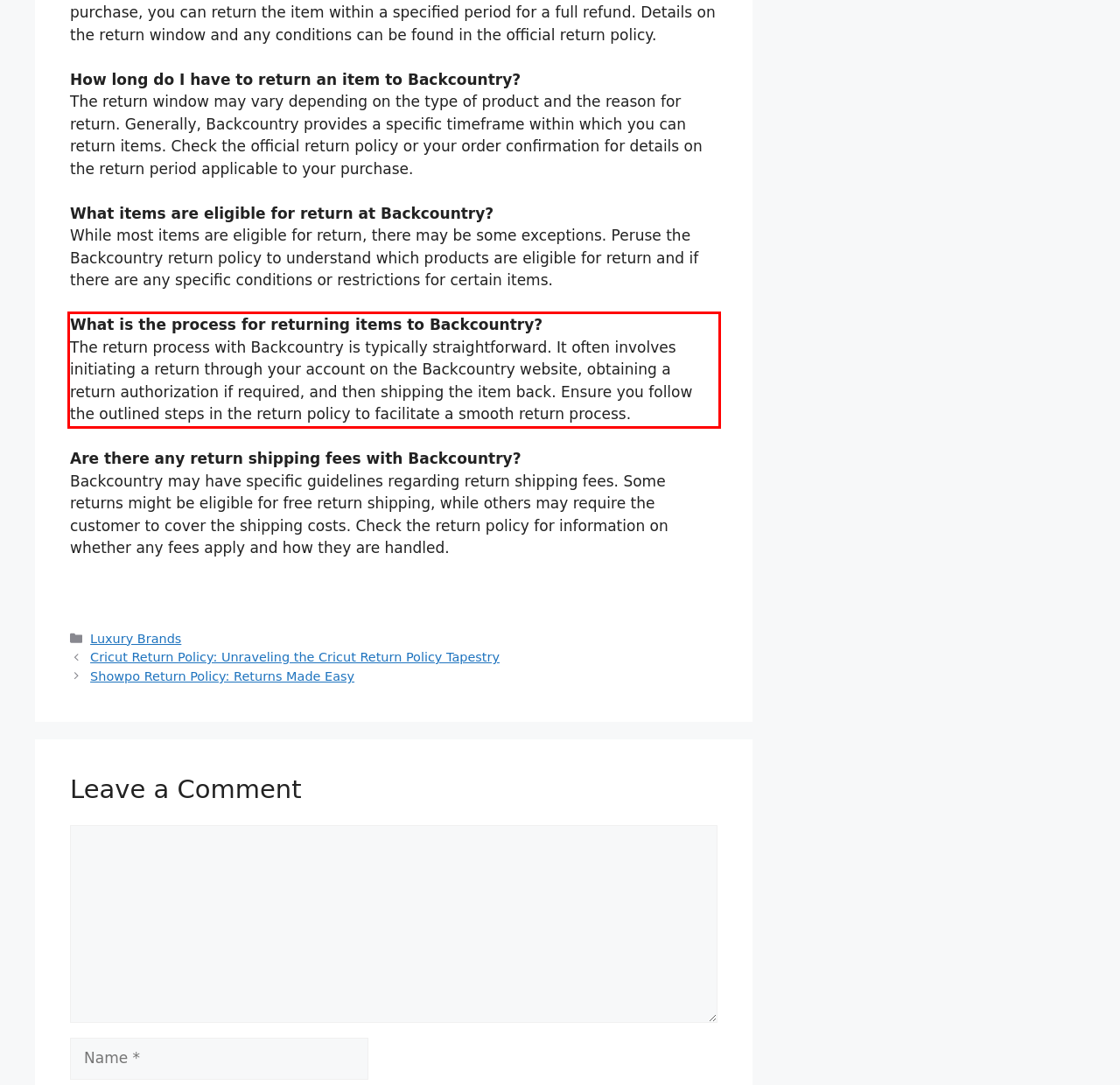You are provided with a webpage screenshot that includes a red rectangle bounding box. Extract the text content from within the bounding box using OCR.

What is the process for returning items to Backcountry? The return process with Backcountry is typically straightforward. It often involves initiating a return through your account on the Backcountry website, obtaining a return authorization if required, and then shipping the item back. Ensure you follow the outlined steps in the return policy to facilitate a smooth return process.